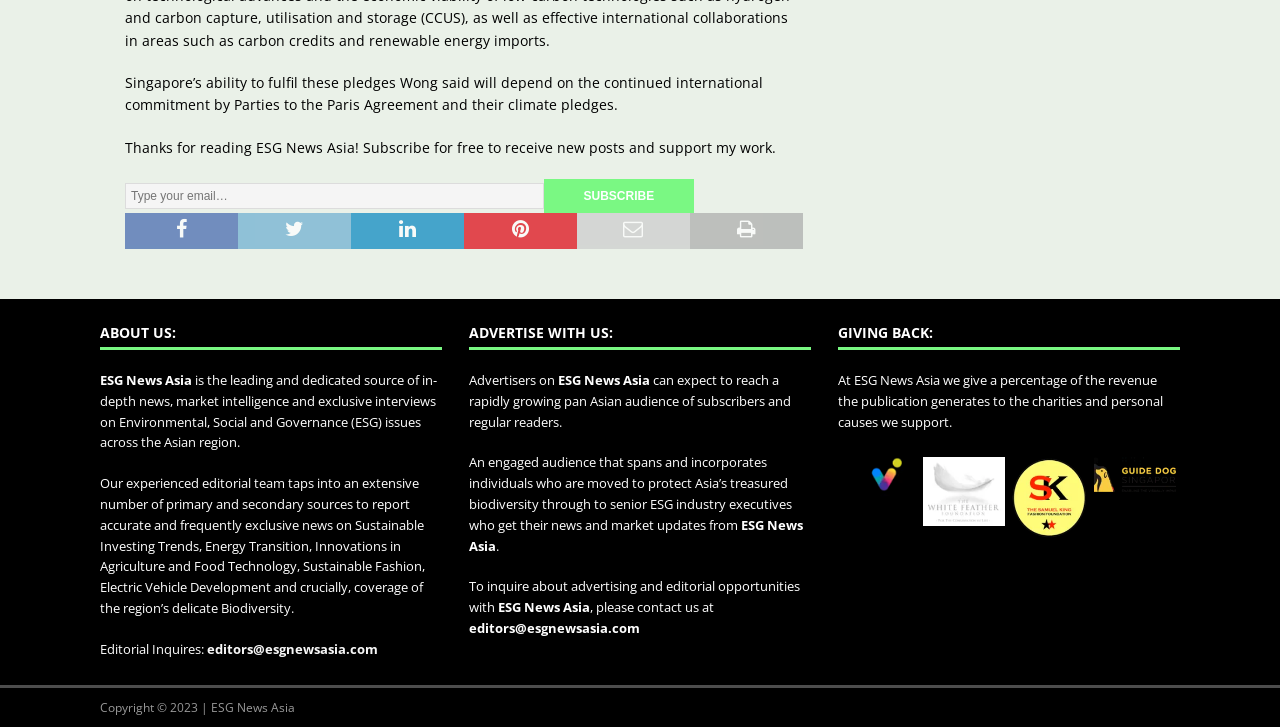Using the webpage screenshot, find the UI element described by name="email" placeholder="Type your email…". Provide the bounding box coordinates in the format (top-left x, top-left y, bottom-right x, bottom-right y), ensuring all values are floating point numbers between 0 and 1.

[0.098, 0.252, 0.425, 0.288]